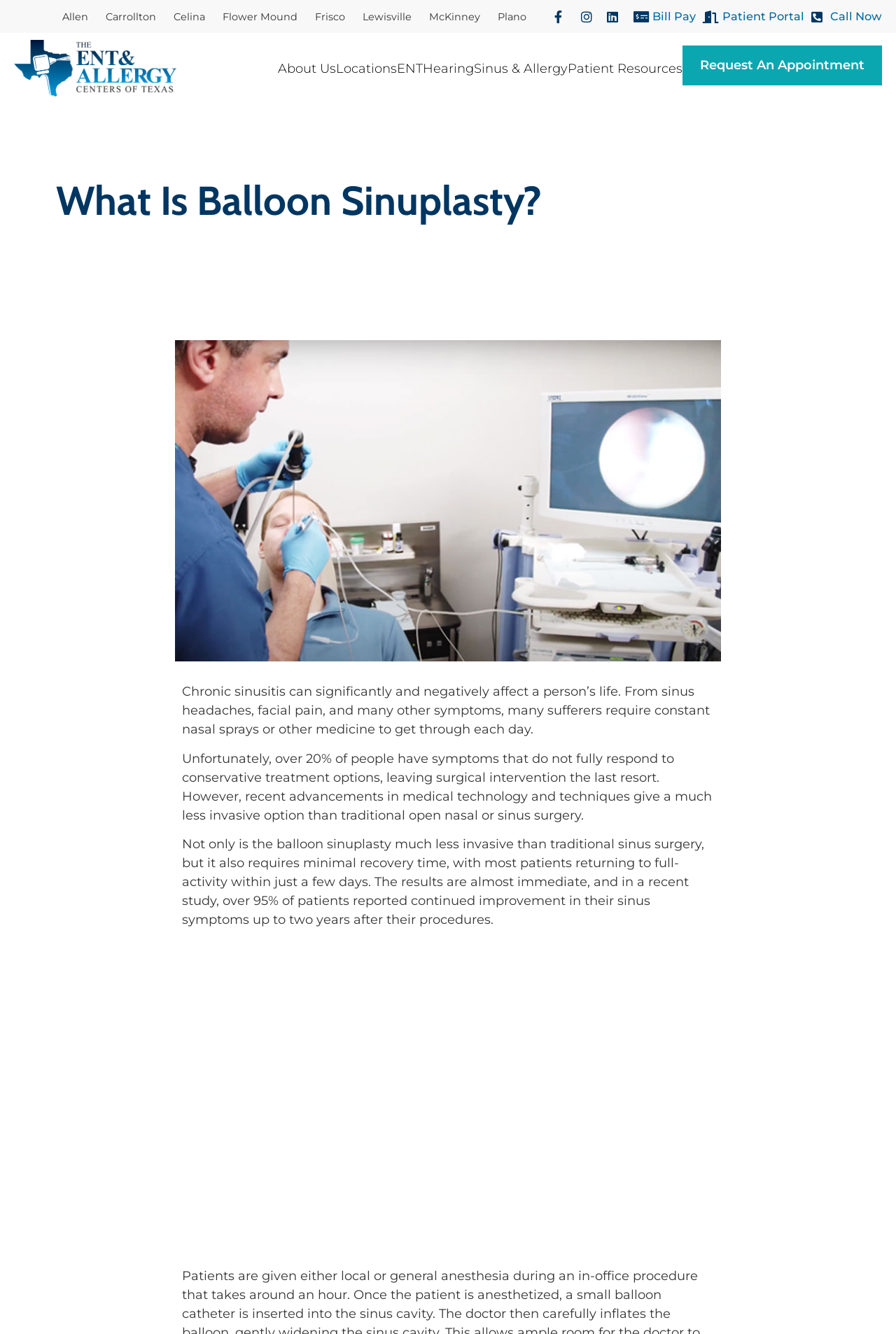Based on the element description: "Sinus & Allergy", identify the UI element and provide its bounding box coordinates. Use four float numbers between 0 and 1, [left, top, right, bottom].

[0.529, 0.039, 0.634, 0.063]